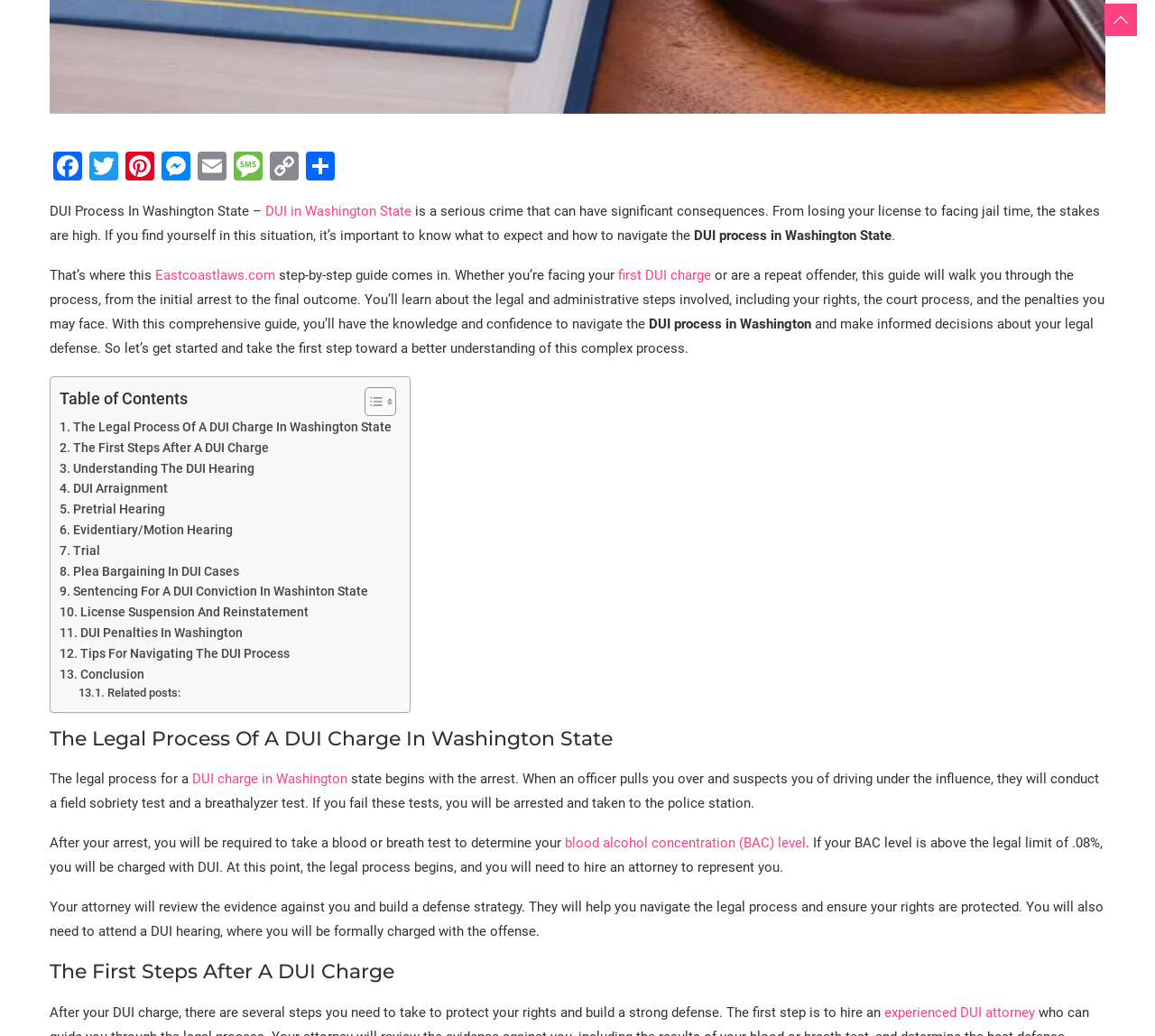Kindly determine the bounding box coordinates of the area that needs to be clicked to fulfill this instruction: "Visit Eastcoastlaws.com".

[0.134, 0.258, 0.238, 0.273]